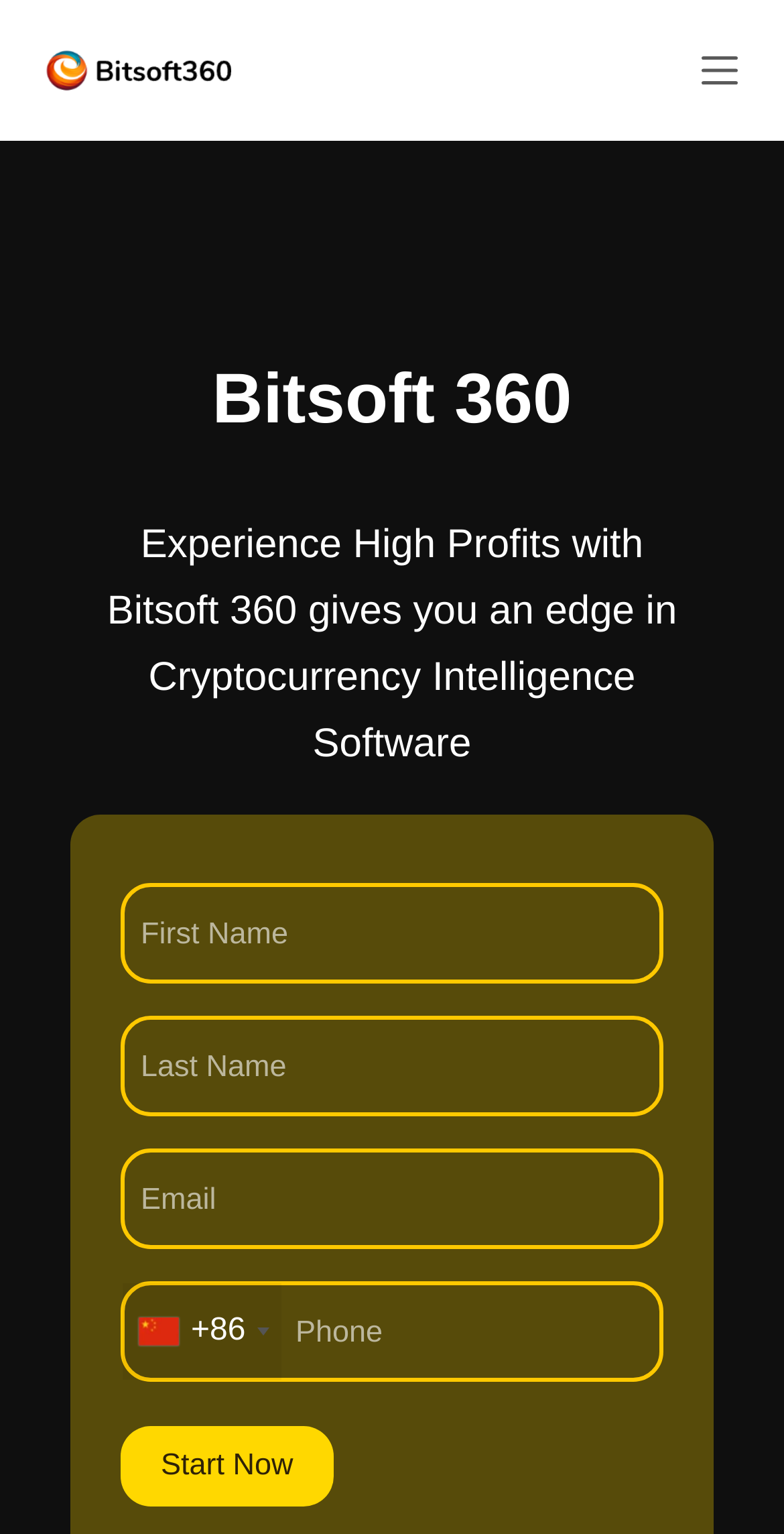Use the information in the screenshot to answer the question comprehensively: What type of software is Bitsoft 360?

According to the webpage, Bitsoft 360 is a Cryptocurrency Intelligence Software, which suggests that it provides users with insights and tools to navigate the cryptocurrency market.